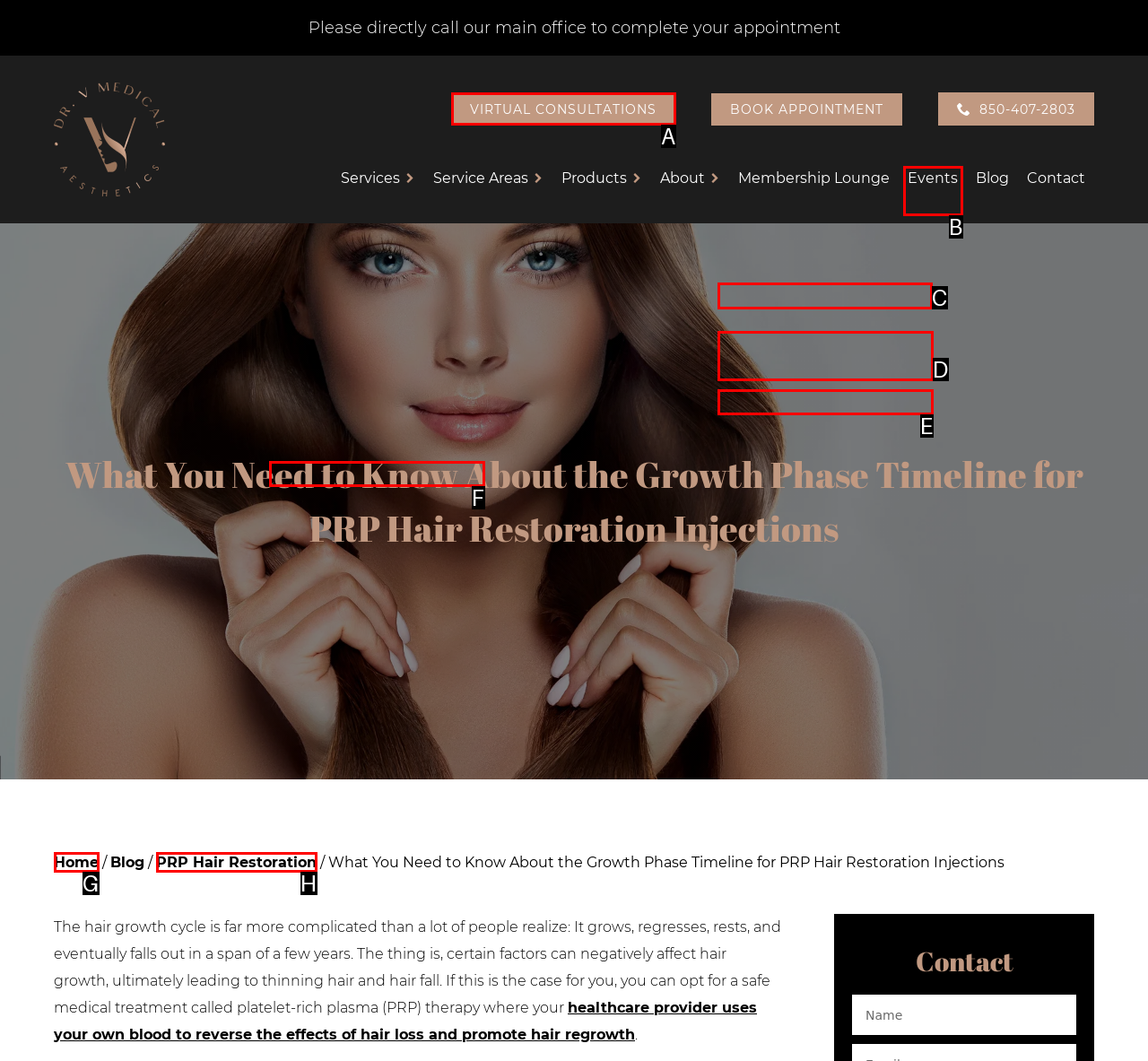Determine the appropriate lettered choice for the task: Click the 'Hair Restoration' link. Reply with the correct letter.

C